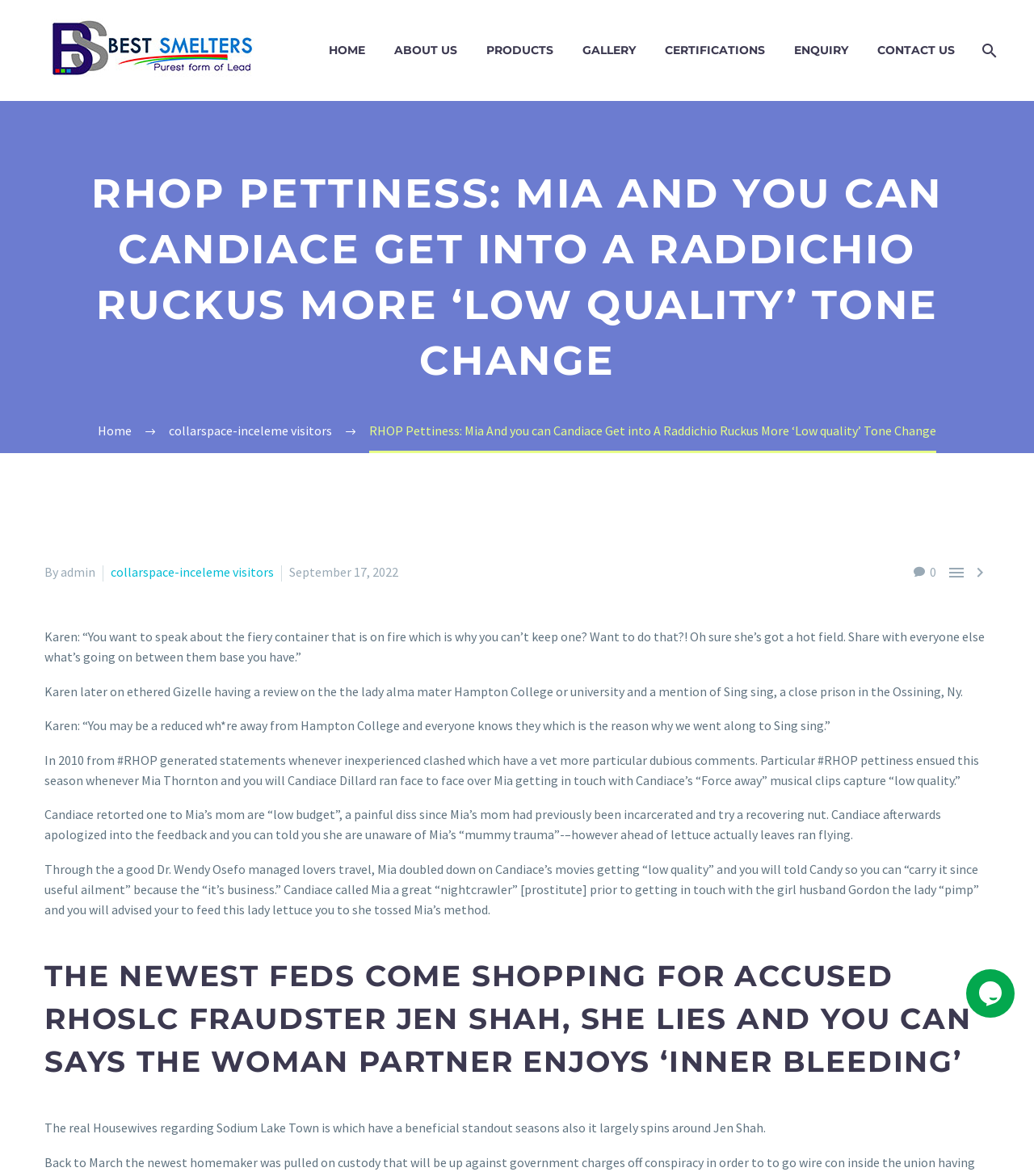Based on the element description Contact Us, identify the bounding box of the UI element in the given webpage screenshot. The coordinates should be in the format (top-left x, top-left y, bottom-right x, bottom-right y) and must be between 0 and 1.

[0.837, 0.034, 0.935, 0.052]